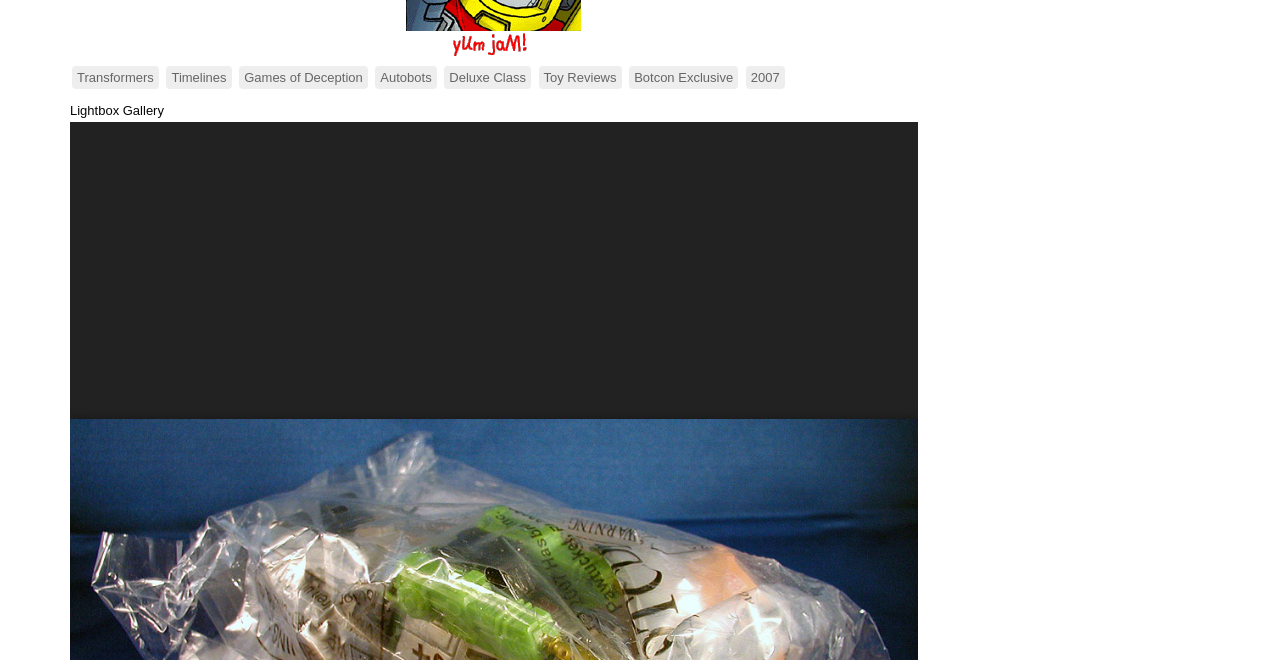Locate the bounding box coordinates of the area to click to fulfill this instruction: "click on Transformers". The bounding box should be presented as four float numbers between 0 and 1, in the order [left, top, right, bottom].

[0.056, 0.1, 0.124, 0.135]